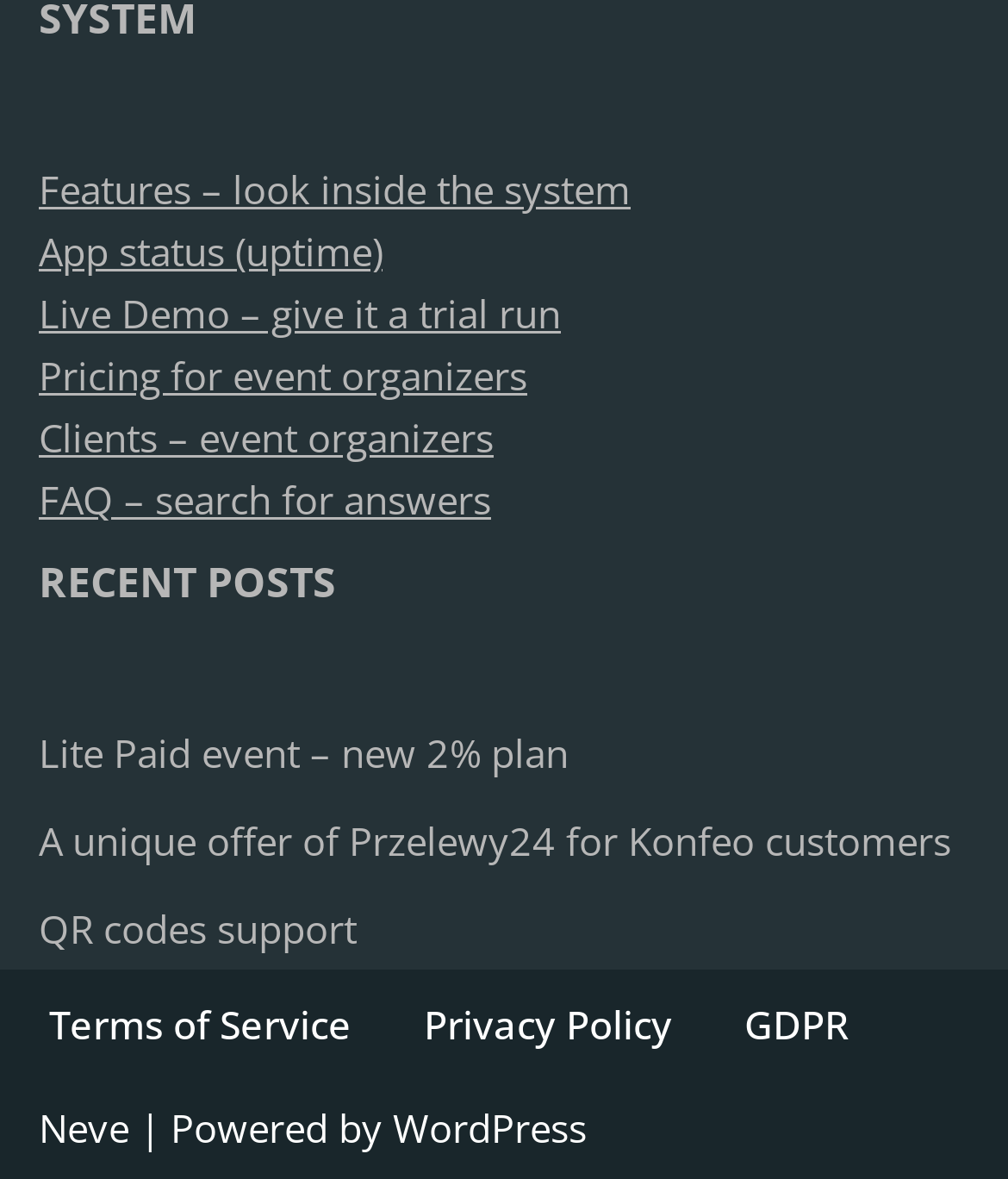Please find the bounding box coordinates in the format (top-left x, top-left y, bottom-right x, bottom-right y) for the given element description. Ensure the coordinates are floating point numbers between 0 and 1. Description: QR codes support

[0.038, 0.765, 0.354, 0.808]